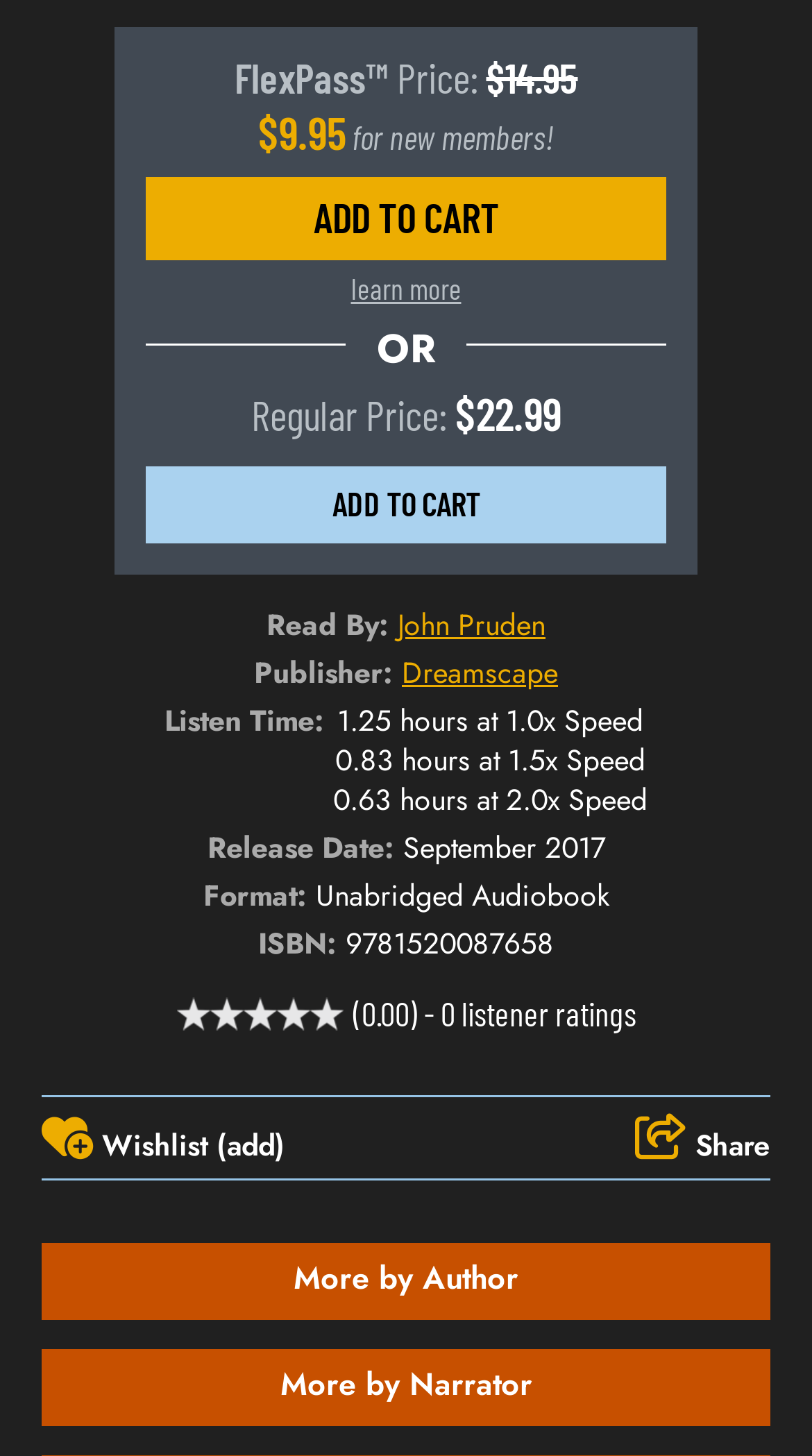Use a single word or phrase to answer the question: 
What is the release date of the audiobook?

September 2017